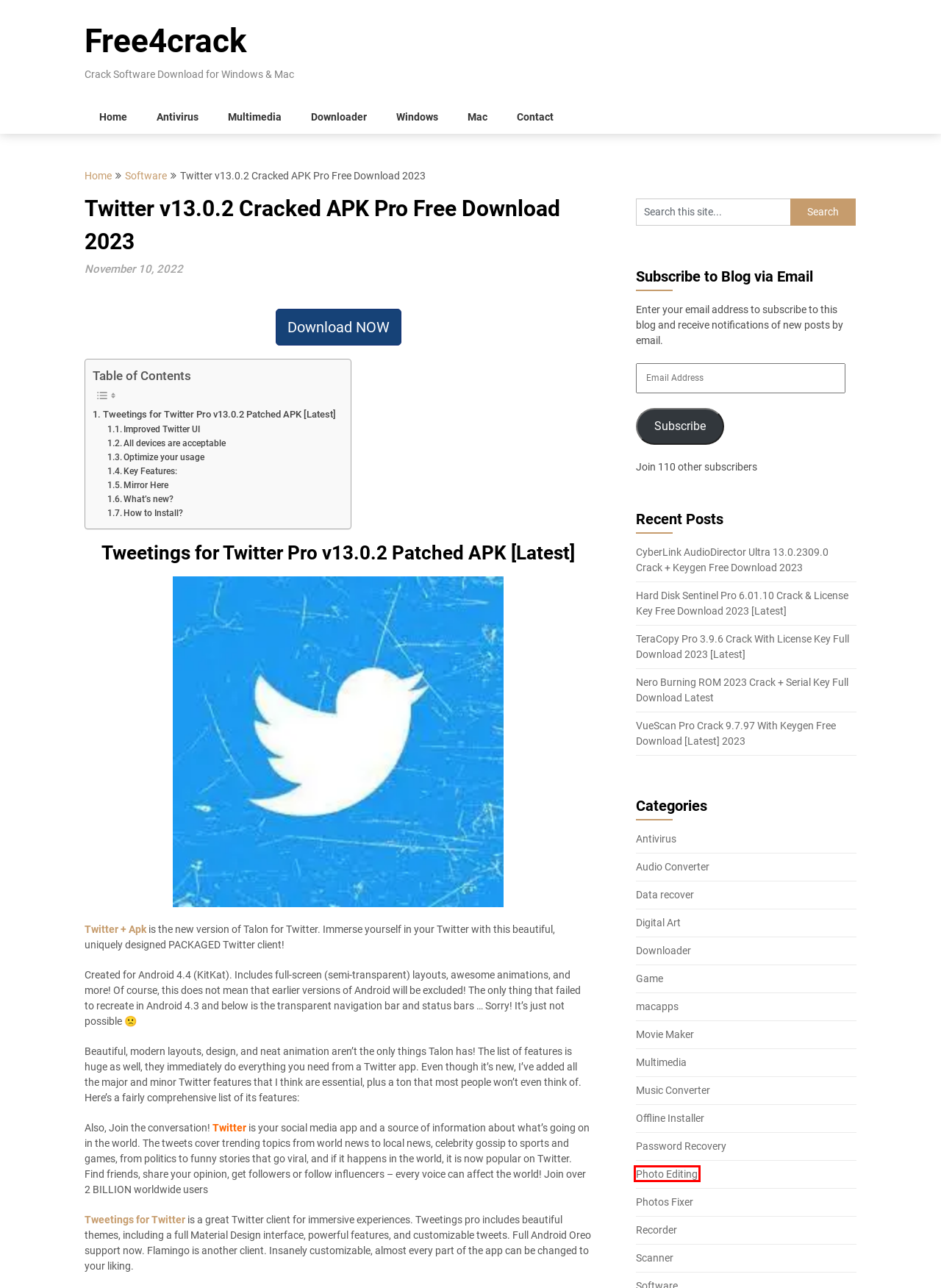Examine the webpage screenshot and identify the UI element enclosed in the red bounding box. Pick the webpage description that most accurately matches the new webpage after clicking the selected element. Here are the candidates:
A. Free4crack - Crack Software Download for Windows & Mac
B. Hard Disk Sentinel Pro 6.01.10 Crack & License Key Free Downlo
C. Music Converter Archives - Free4crack
D. Photo Editing Archives - Free4crack
E. Downloader Archives - Free4crack
F. Multimedia Archives - Free4crack
G. Scanner Archives - Free4crack
H. macapps Archives - Free4crack

D